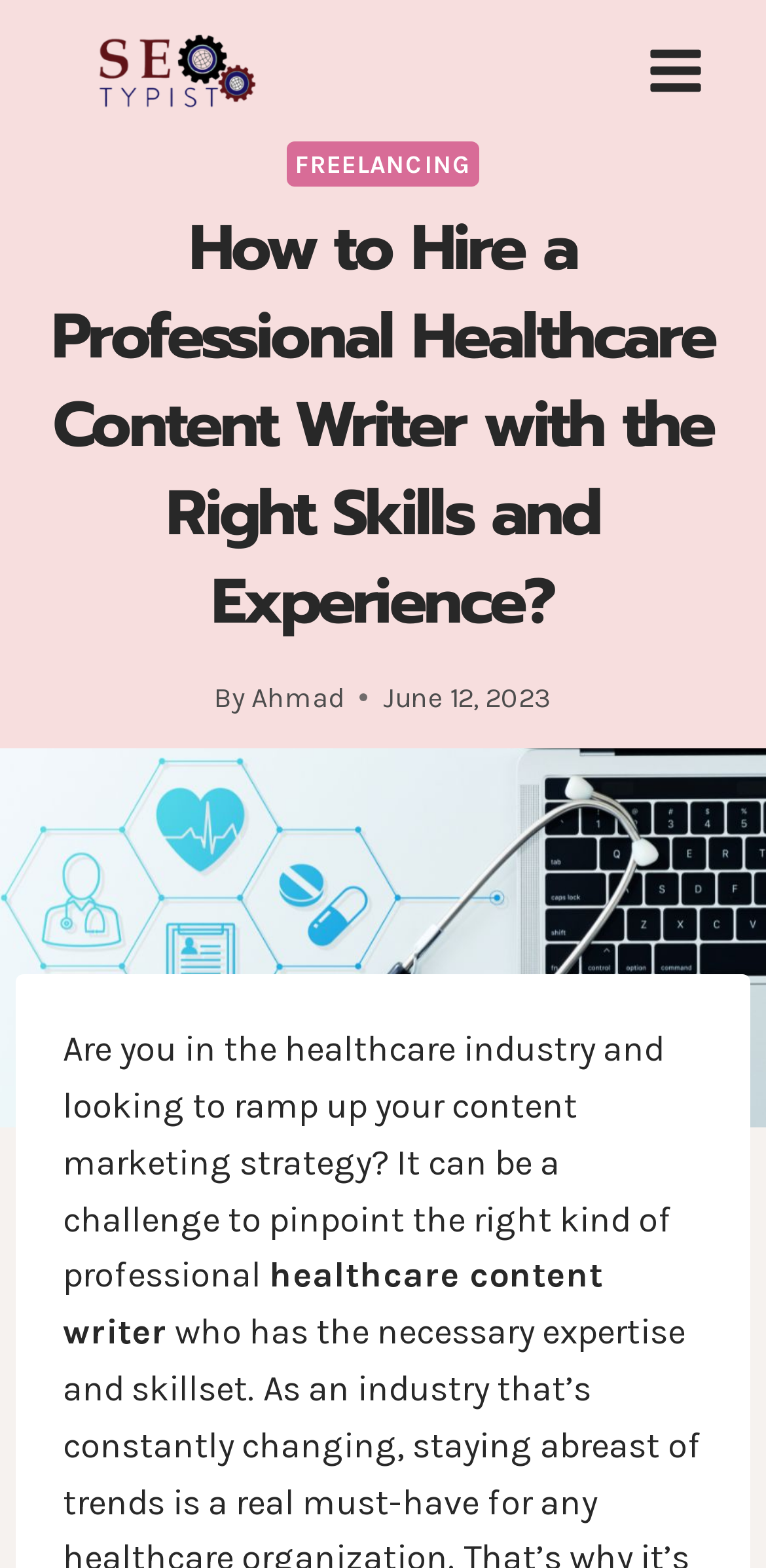Give a concise answer of one word or phrase to the question: 
What is the date of the article?

June 12, 2023